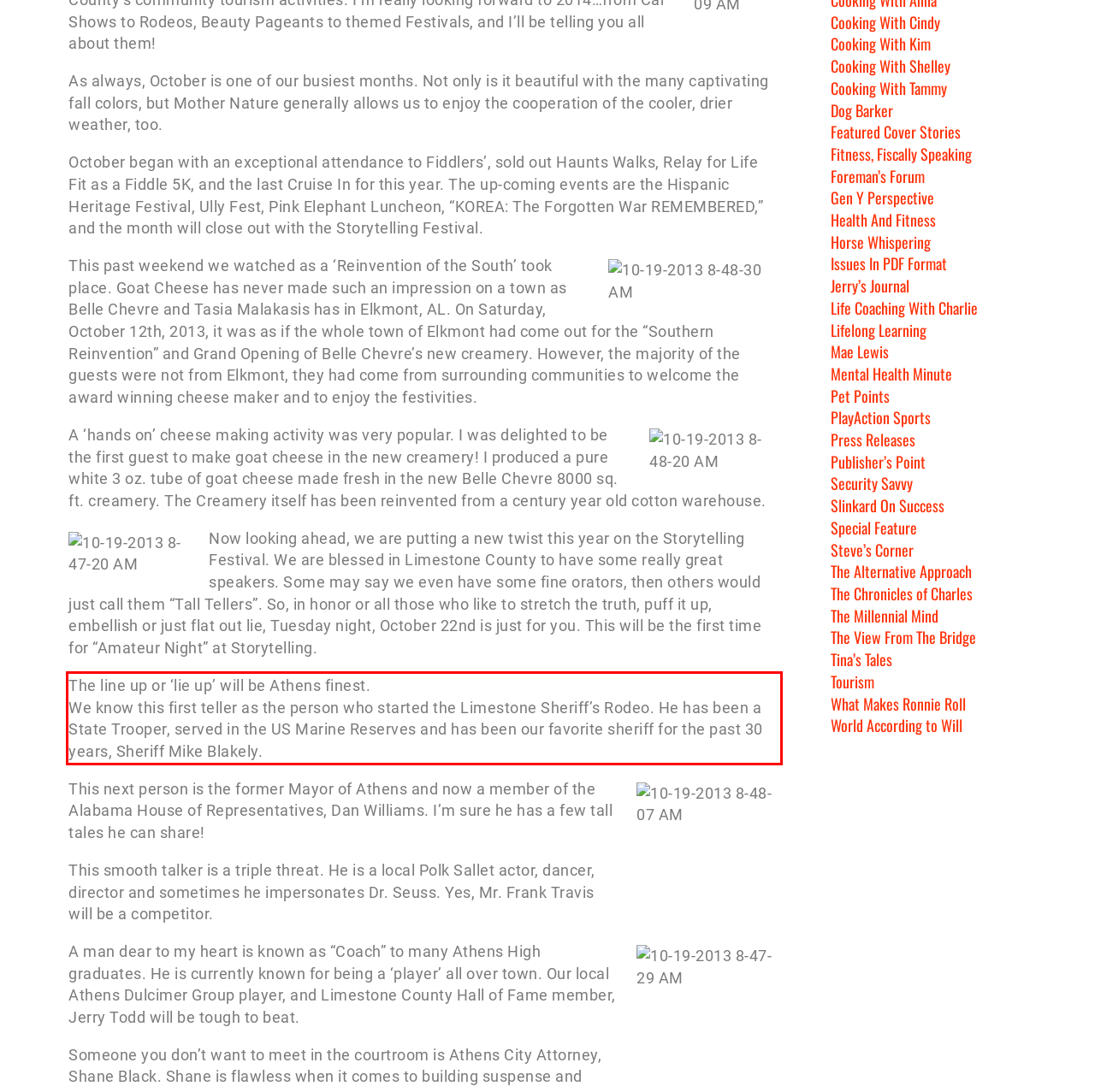Please look at the screenshot provided and find the red bounding box. Extract the text content contained within this bounding box.

The line up or ‘lie up’ will be Athens finest. We know this first teller as the person who started the Limestone Sheriff’s Rodeo. He has been a State Trooper, served in the US Marine Reserves and has been our favorite sheriff for the past 30 years, Sheriff Mike Blakely.